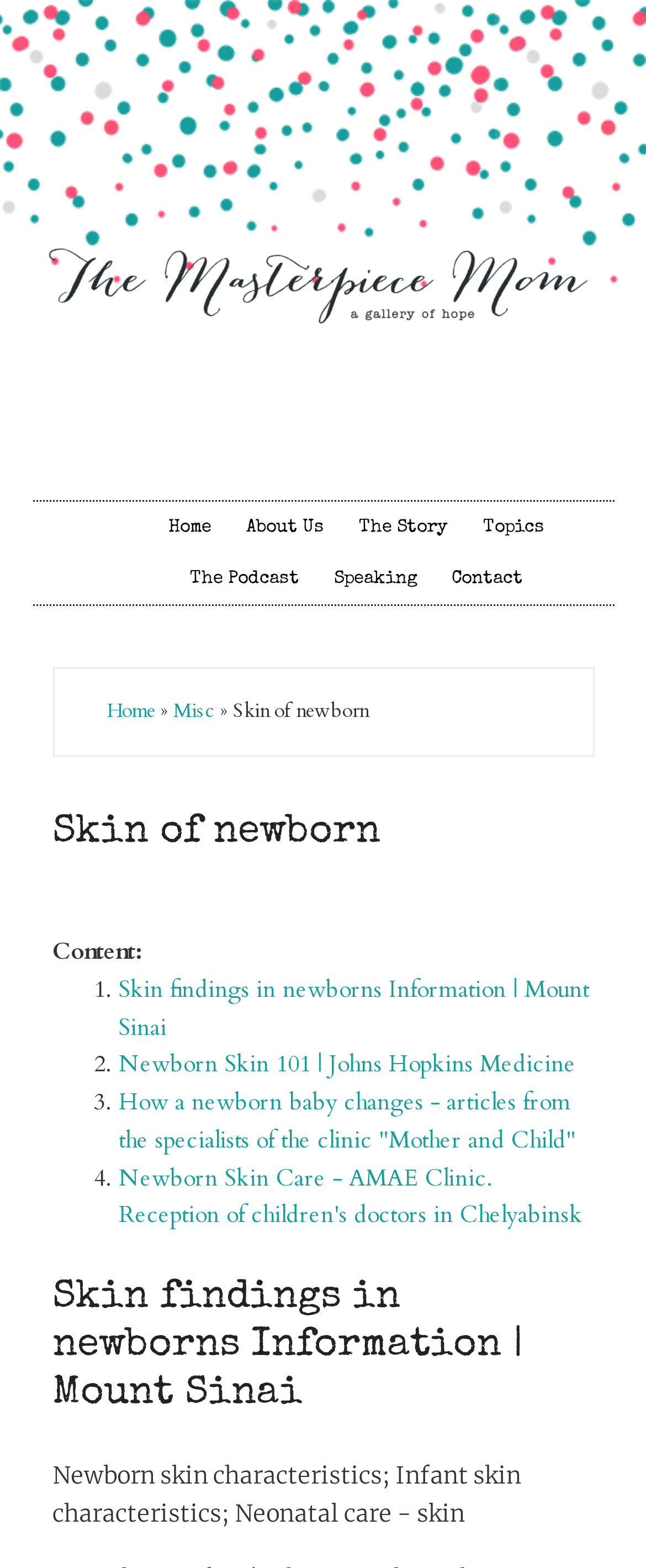Using the image as a reference, answer the following question in as much detail as possible:
What is the main topic of this webpage?

Based on the webpage's structure and content, it appears that the main topic is related to the skin of newborn babies, as indicated by the heading 'Skin of newborn' and the links to various resources about newborn skin characteristics and care.